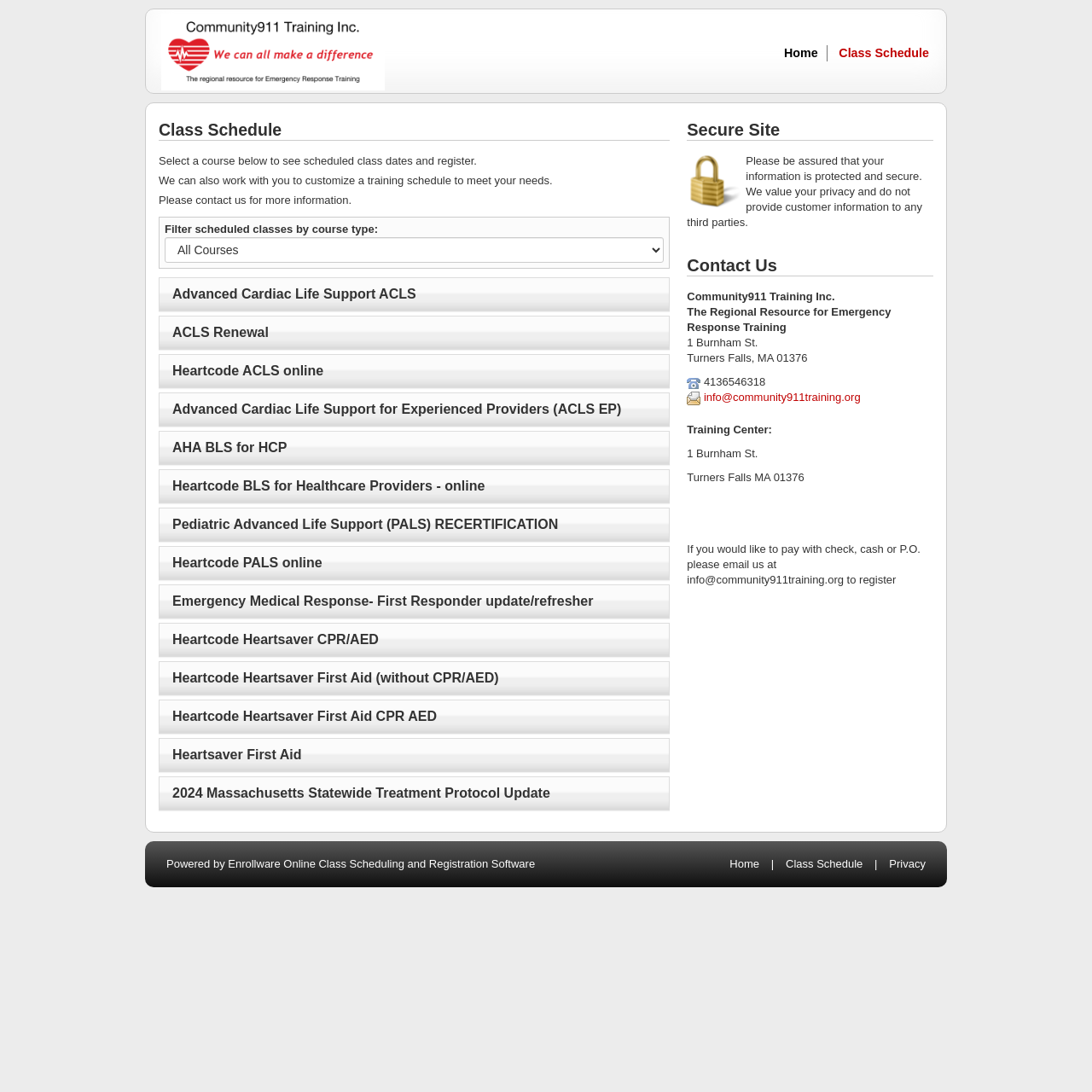Could you provide the bounding box coordinates for the portion of the screen to click to complete this instruction: "Click on the 'Class Schedule' link"?

[0.768, 0.042, 0.851, 0.055]